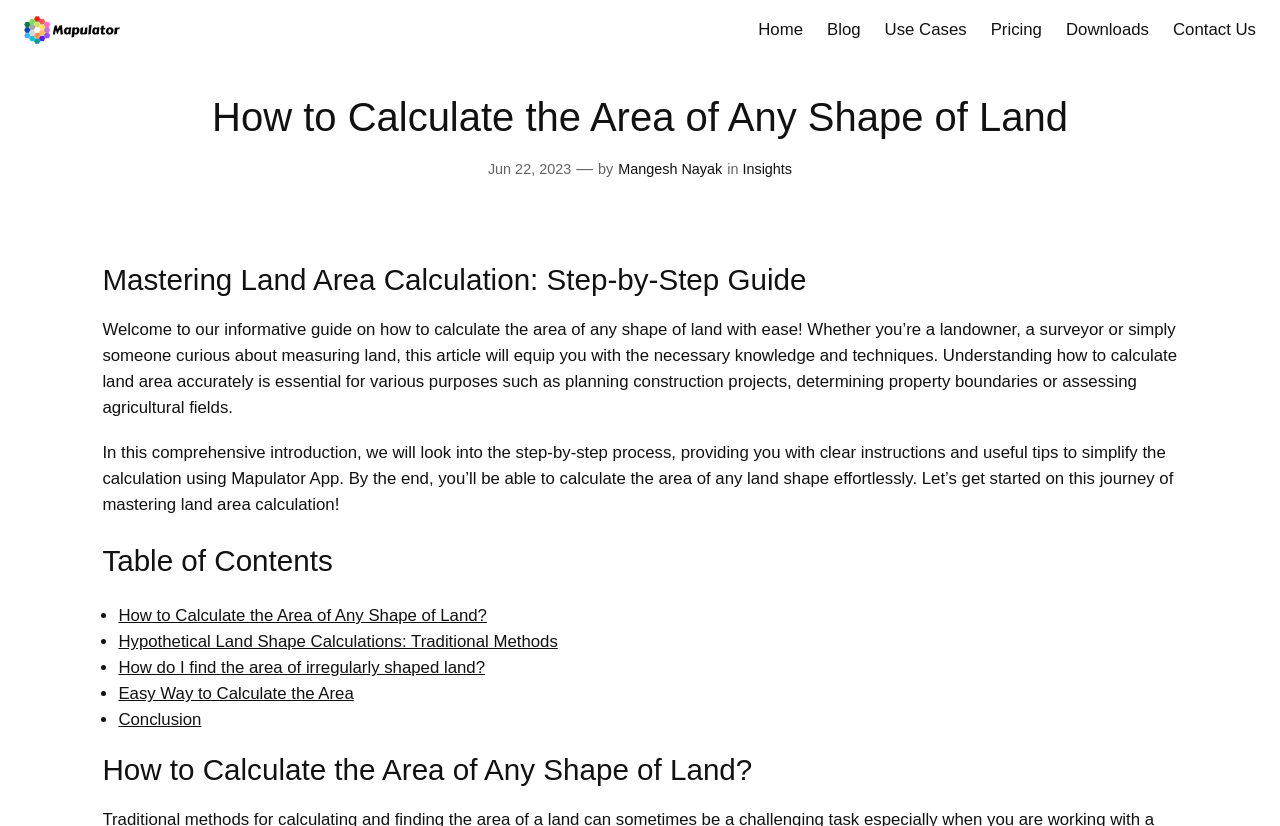Please identify the bounding box coordinates of the region to click in order to complete the given instruction: "Go to the Home page". The coordinates should be four float numbers between 0 and 1, i.e., [left, top, right, bottom].

[0.592, 0.021, 0.627, 0.052]